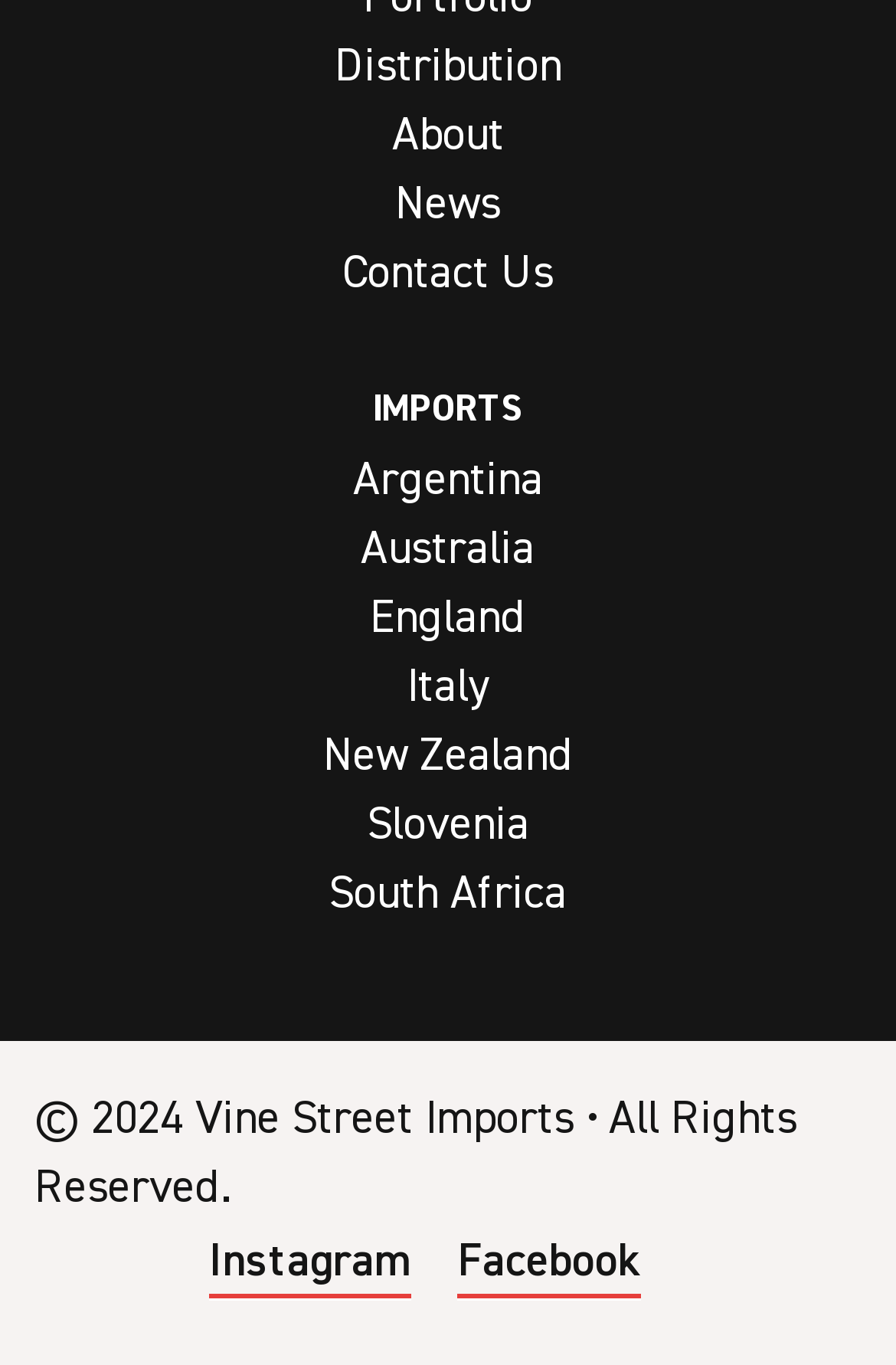Please identify the bounding box coordinates of the element's region that I should click in order to complete the following instruction: "View acrylic key rings". The bounding box coordinates consist of four float numbers between 0 and 1, i.e., [left, top, right, bottom].

None